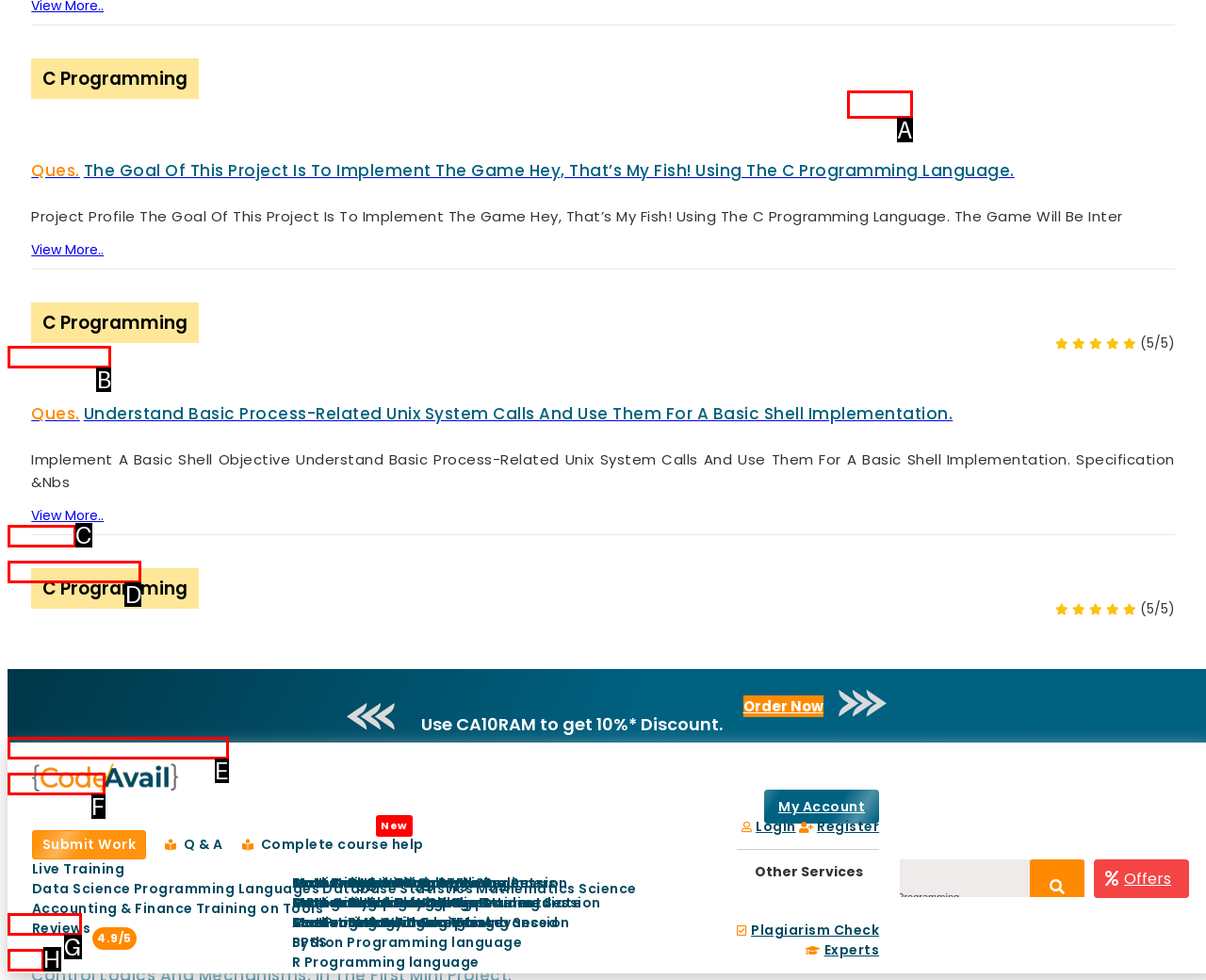Given the description: Services, select the HTML element that matches it best. Reply with the letter of the chosen option directly.

C